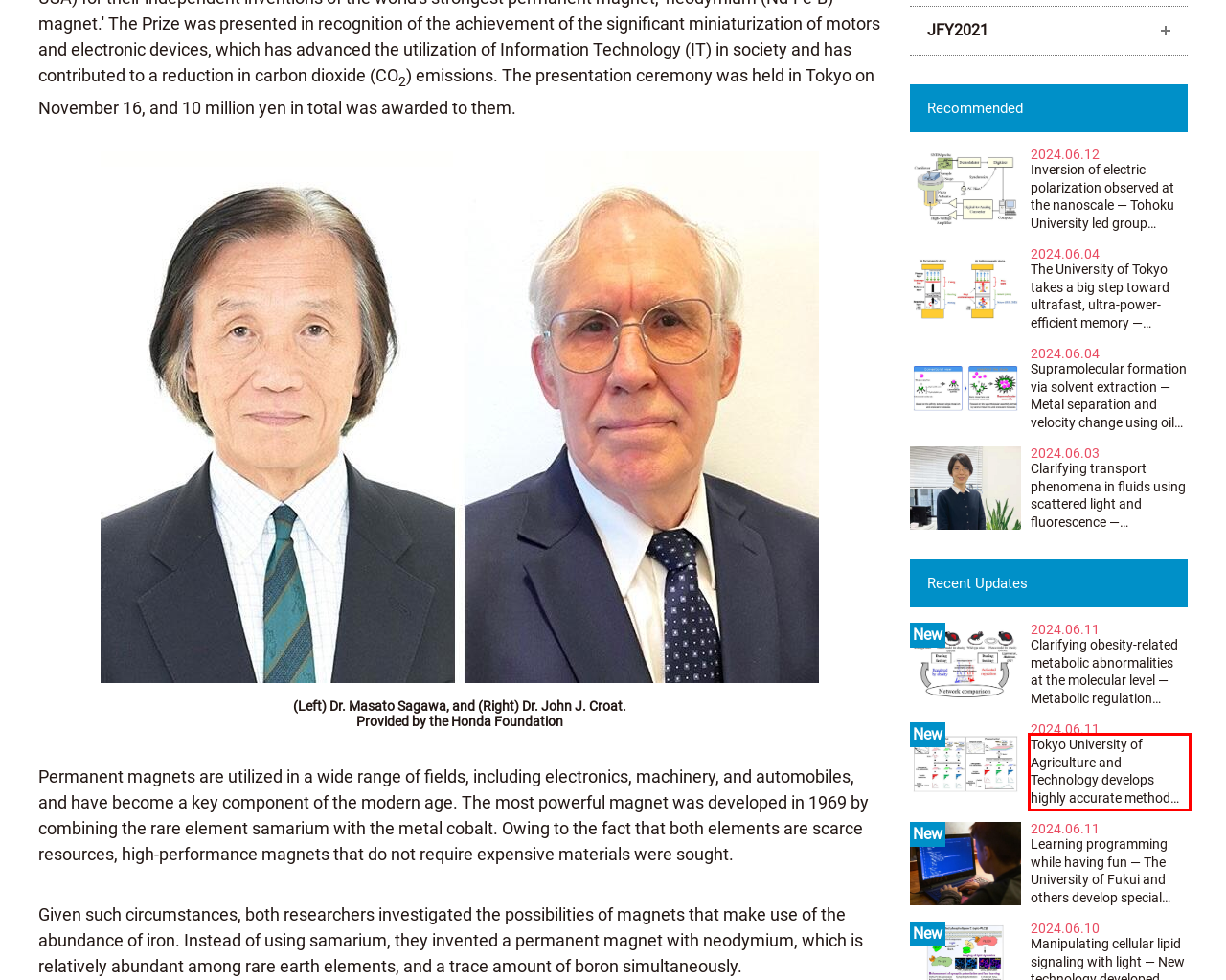You are looking at a screenshot of a webpage with a red rectangle bounding box. Use OCR to identify and extract the text content found inside this red bounding box.

Tokyo University of Agriculture and Technology develops highly accurate method for predicting the distribution of the freshwater fish, Kawamutsu (Candidia temminckii)